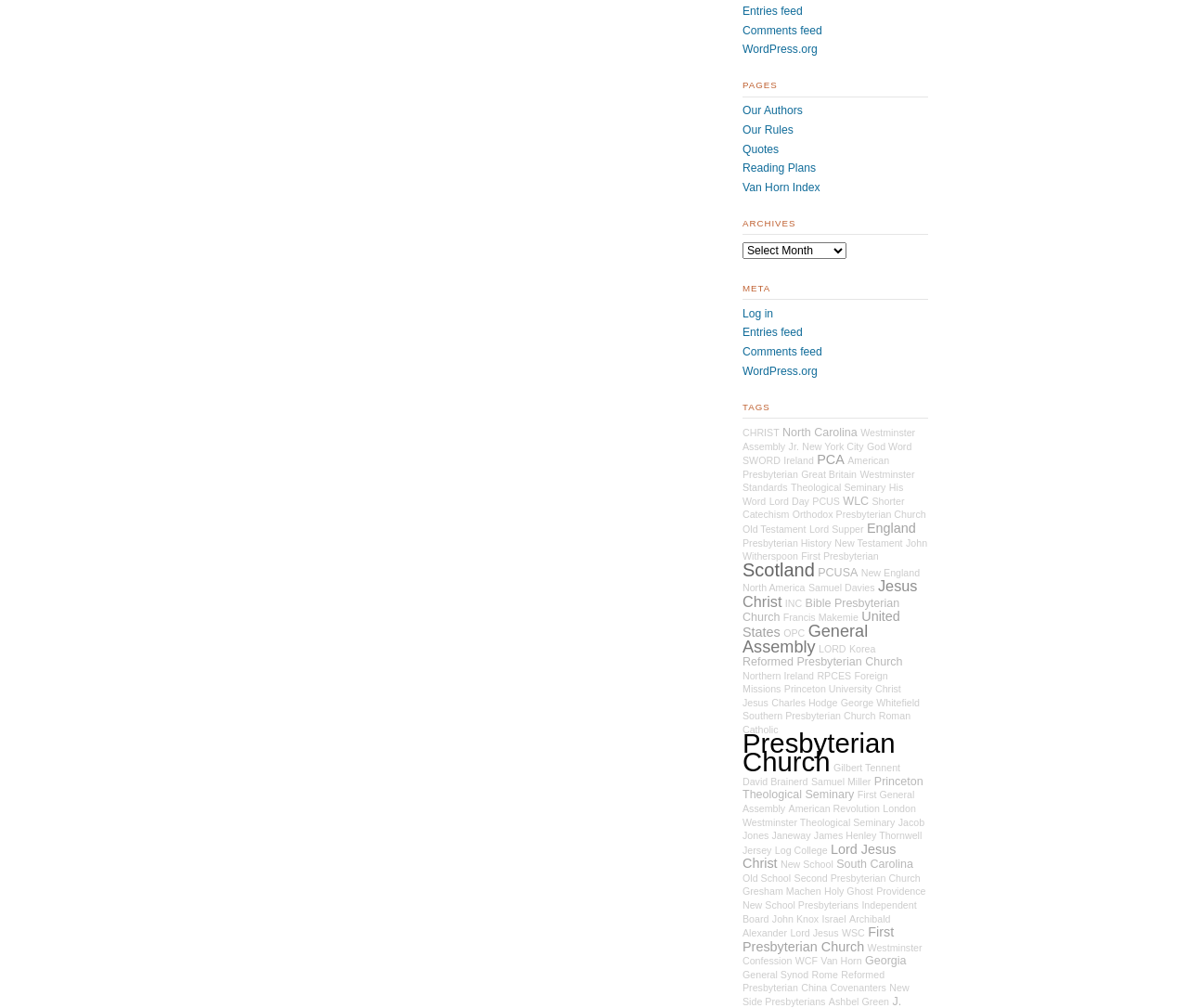What is the first link under the 'PAGES' heading?
Using the image, answer in one word or phrase.

Our Authors